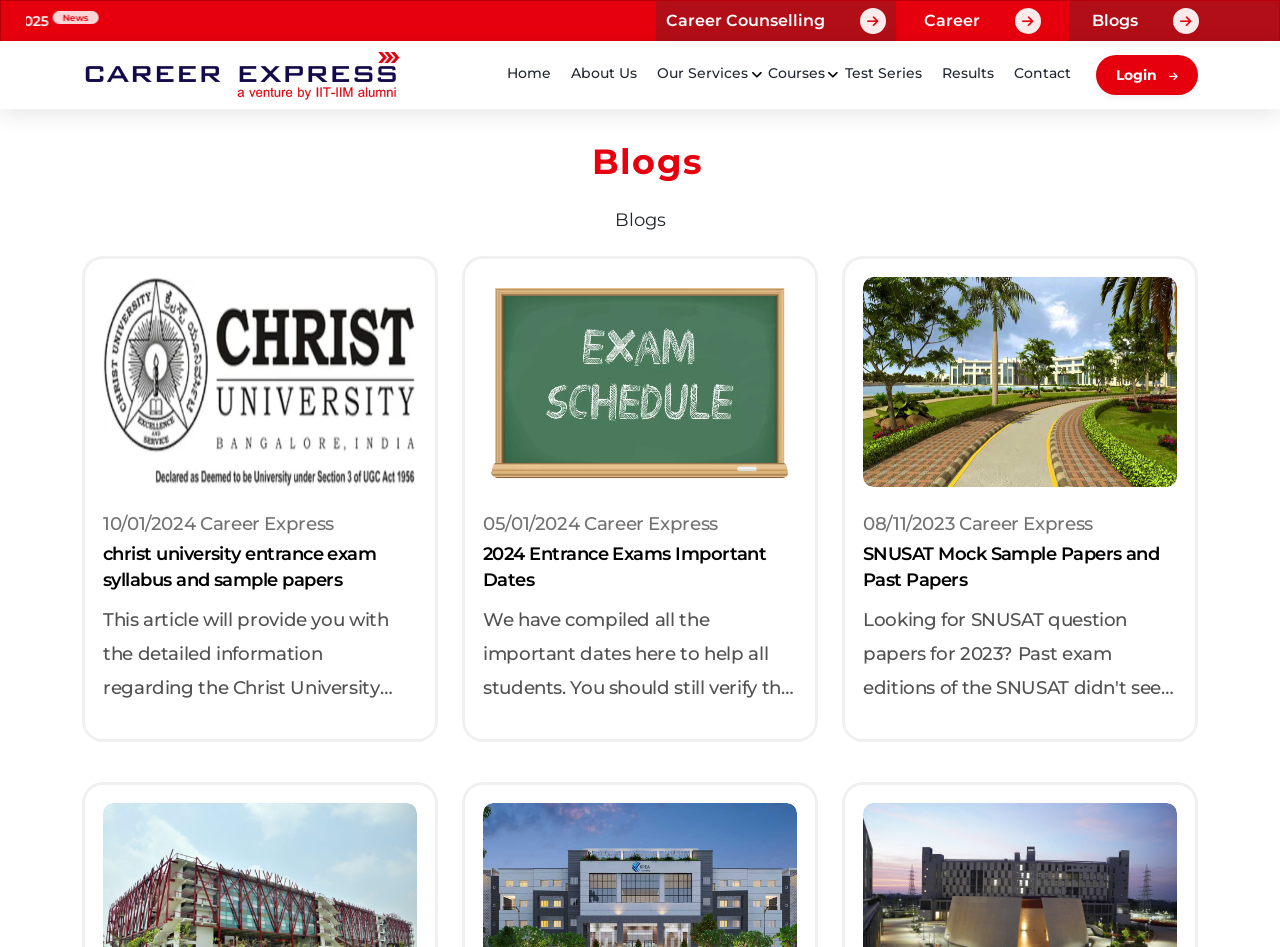Please provide the bounding box coordinate of the region that matches the element description: Blogs. Coordinates should be in the format (top-left x, top-left y, bottom-right x, bottom-right y) and all values should be between 0 and 1.

[0.835, 0.001, 0.999, 0.043]